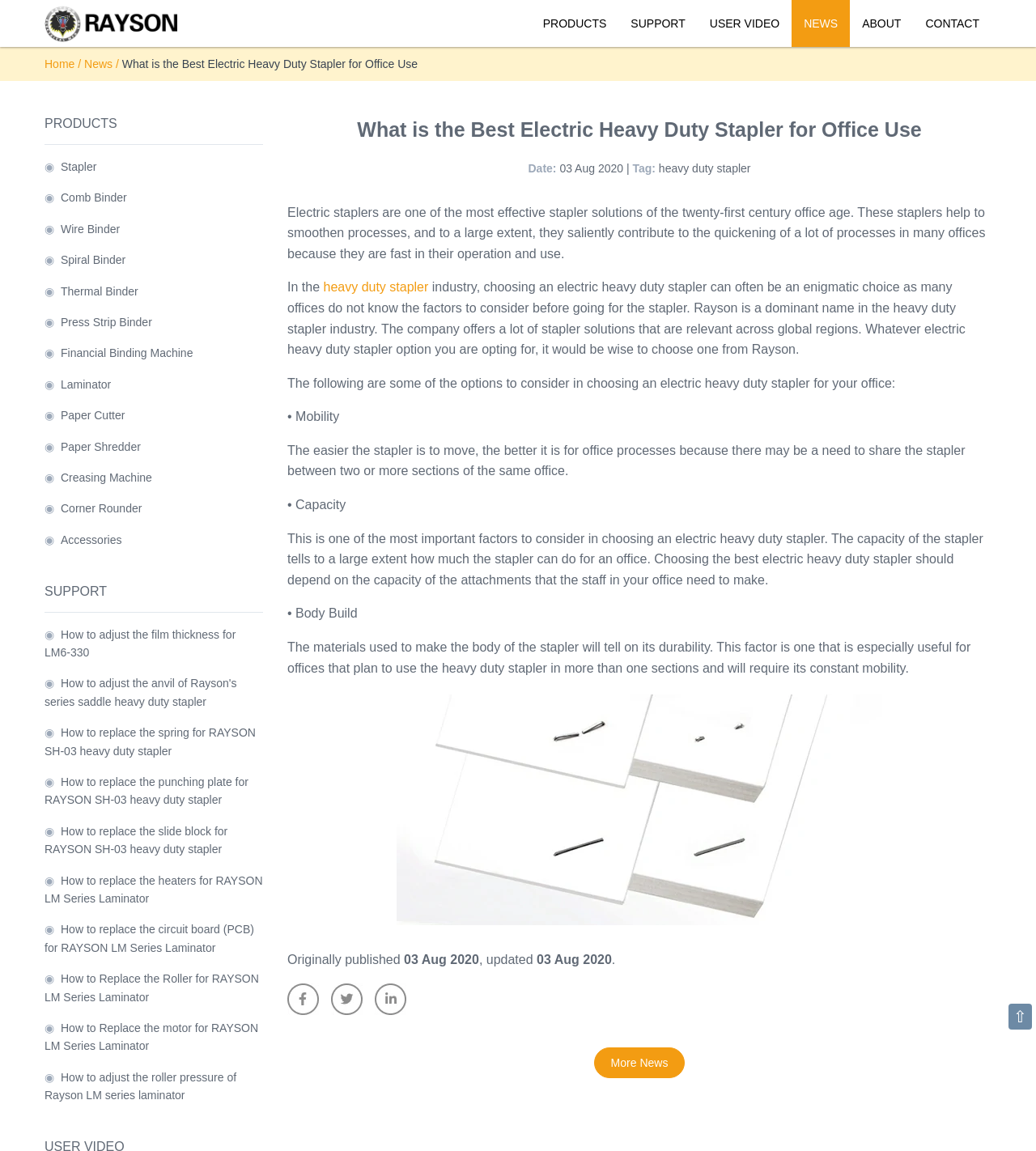What social media platforms are available for sharing?
Use the image to give a comprehensive and detailed response to the question.

At the bottom of the webpage, there are links to share the article on Facebook, Twitter, and Linkedin, indicating that these social media platforms are available for sharing.